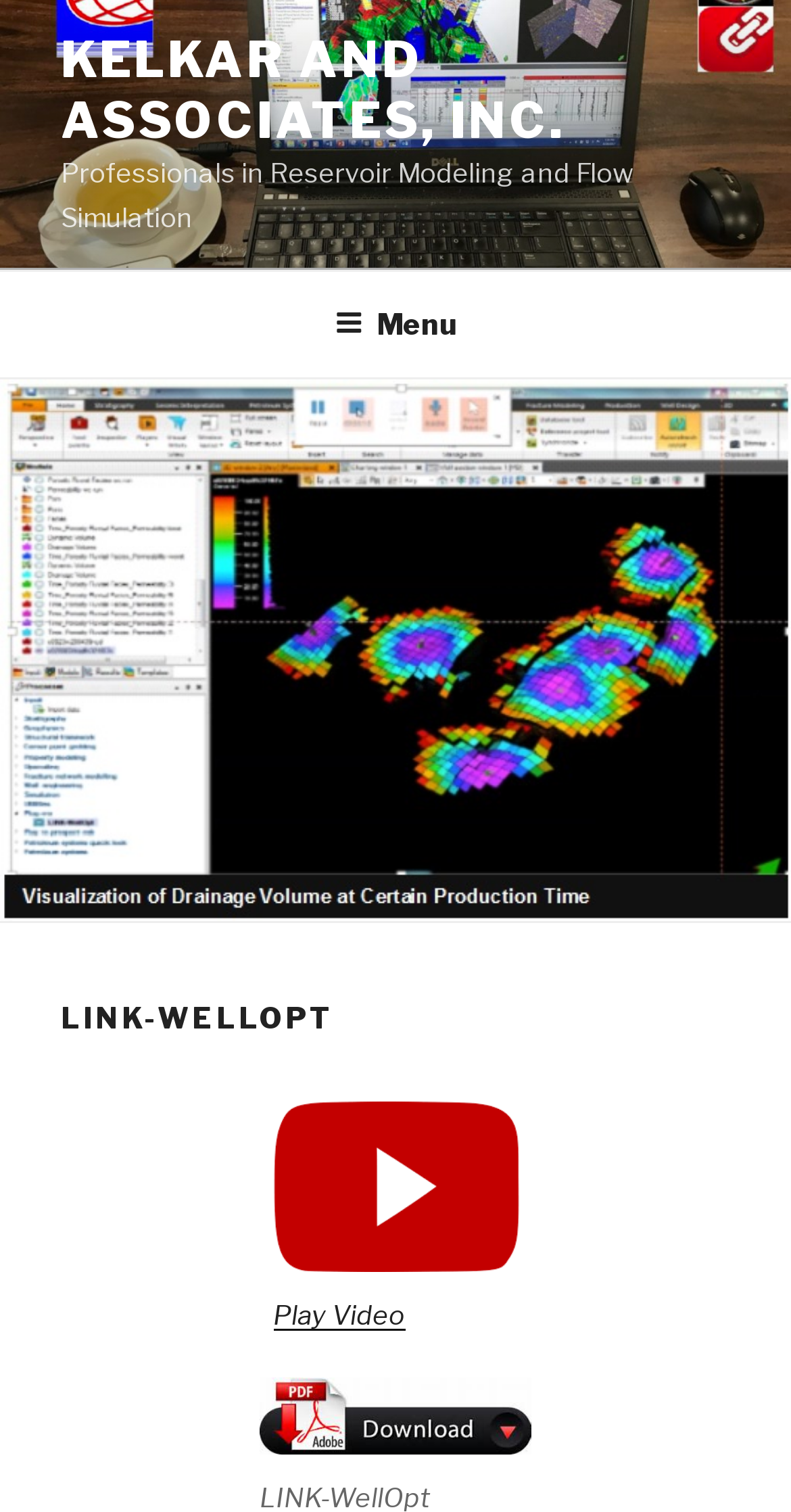What is the profession of the company?
From the image, provide a succinct answer in one word or a short phrase.

Reservoir Modeling and Flow Simulation